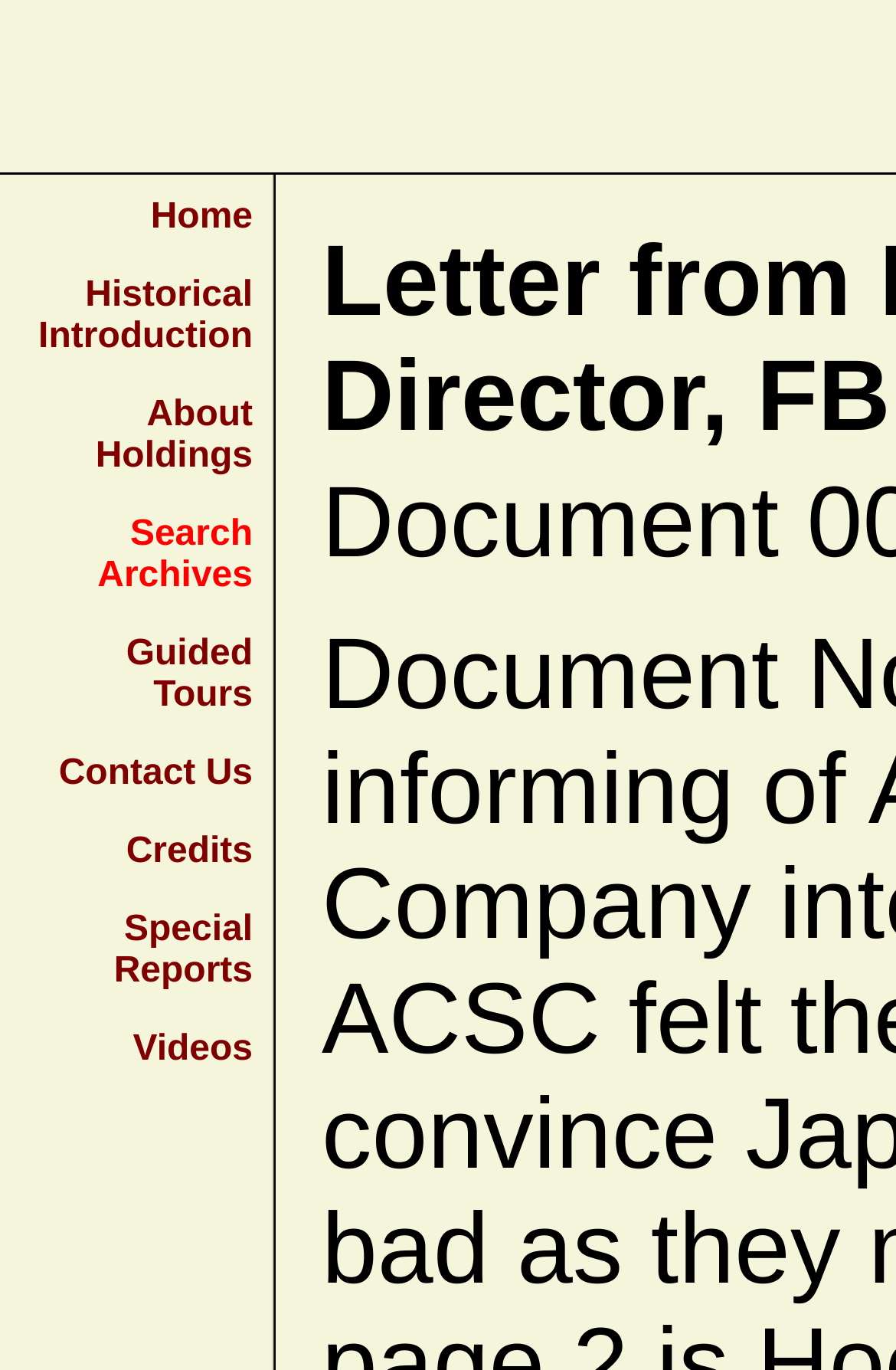Reply to the question with a single word or phrase:
How many links are there on the top navigation bar?

9